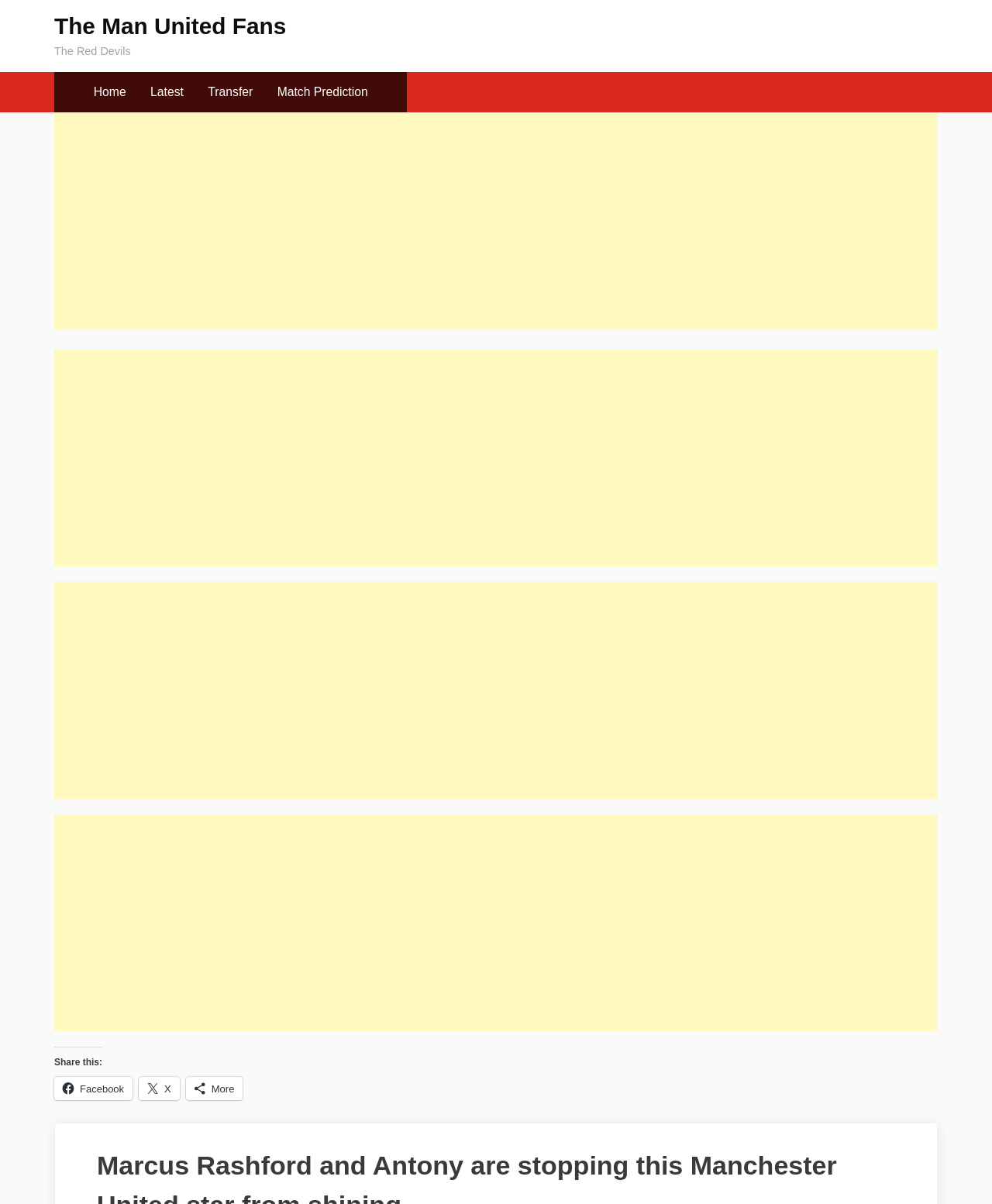Indicate the bounding box coordinates of the element that needs to be clicked to satisfy the following instruction: "Share on Facebook". The coordinates should be four float numbers between 0 and 1, i.e., [left, top, right, bottom].

[0.055, 0.894, 0.134, 0.914]